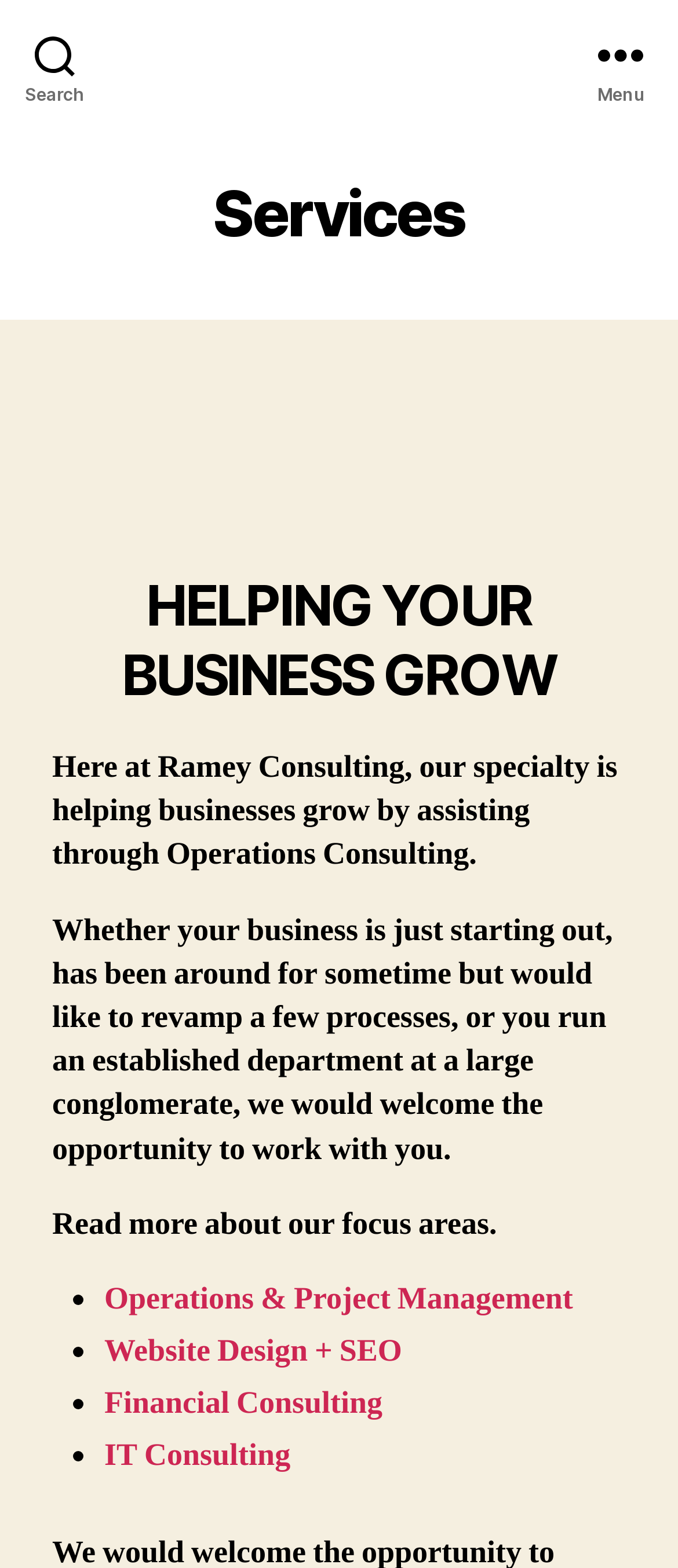Extract the bounding box coordinates for the HTML element that matches this description: "Website Design + SEO". The coordinates should be four float numbers between 0 and 1, i.e., [left, top, right, bottom].

[0.154, 0.849, 0.593, 0.874]